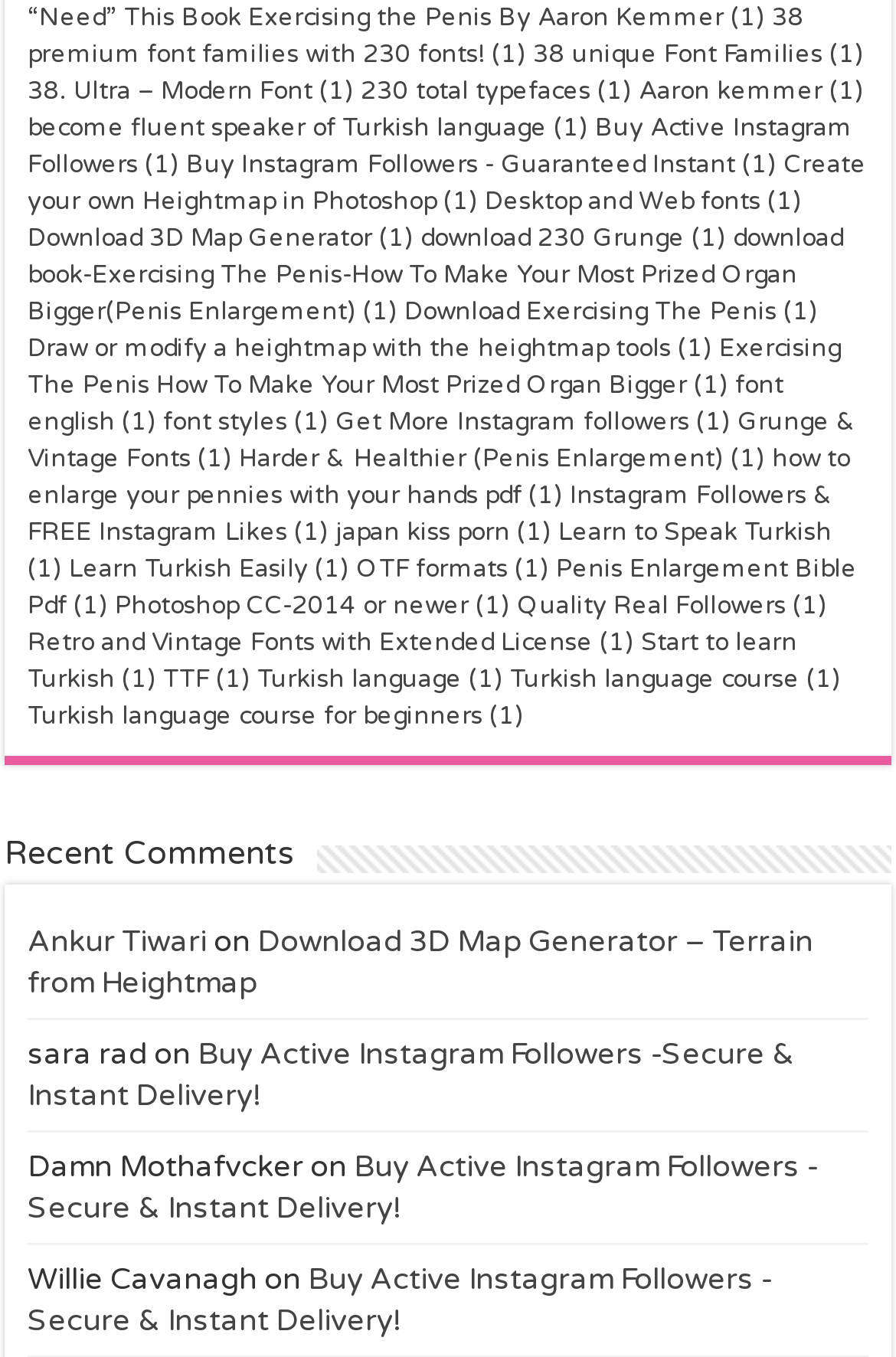Refer to the image and provide a thorough answer to this question:
What is the total number of typefaces?

I found the answer by looking at the link that says '230 total typefaces (1 item)'.